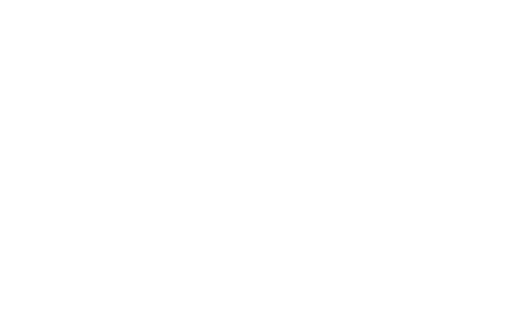Refer to the image and answer the question with as much detail as possible: What is the mission of Mortimer Bell International?

According to the caption, Mortimer Bell International's mission is to provide tailored recruitment solutions that cater to the unique needs of both job seekers and employers, demonstrating the company's commitment to connecting employers with skilled candidates.